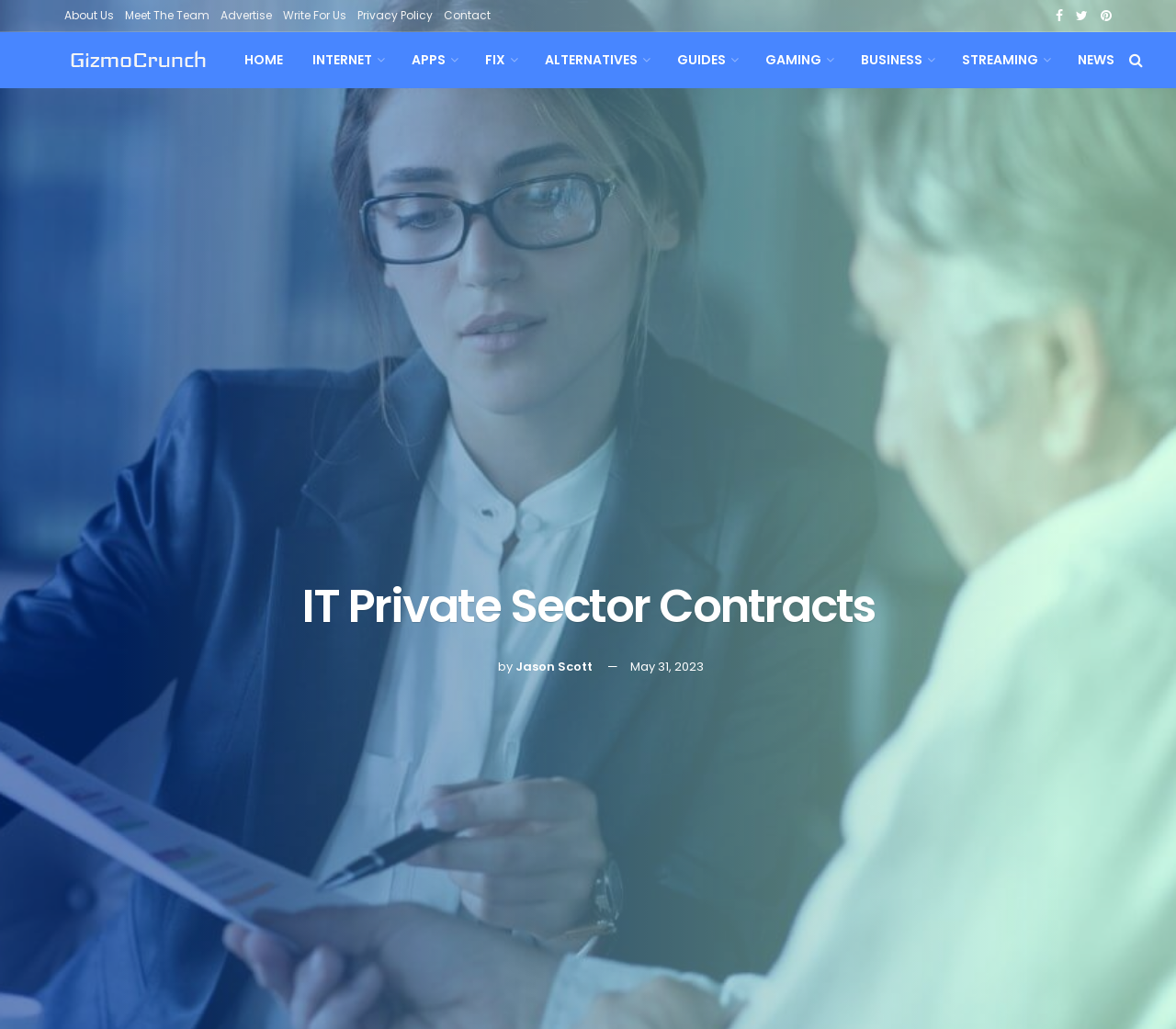Determine the bounding box coordinates for the UI element with the following description: "May 31, 2023". The coordinates should be four float numbers between 0 and 1, represented as [left, top, right, bottom].

[0.536, 0.64, 0.598, 0.657]